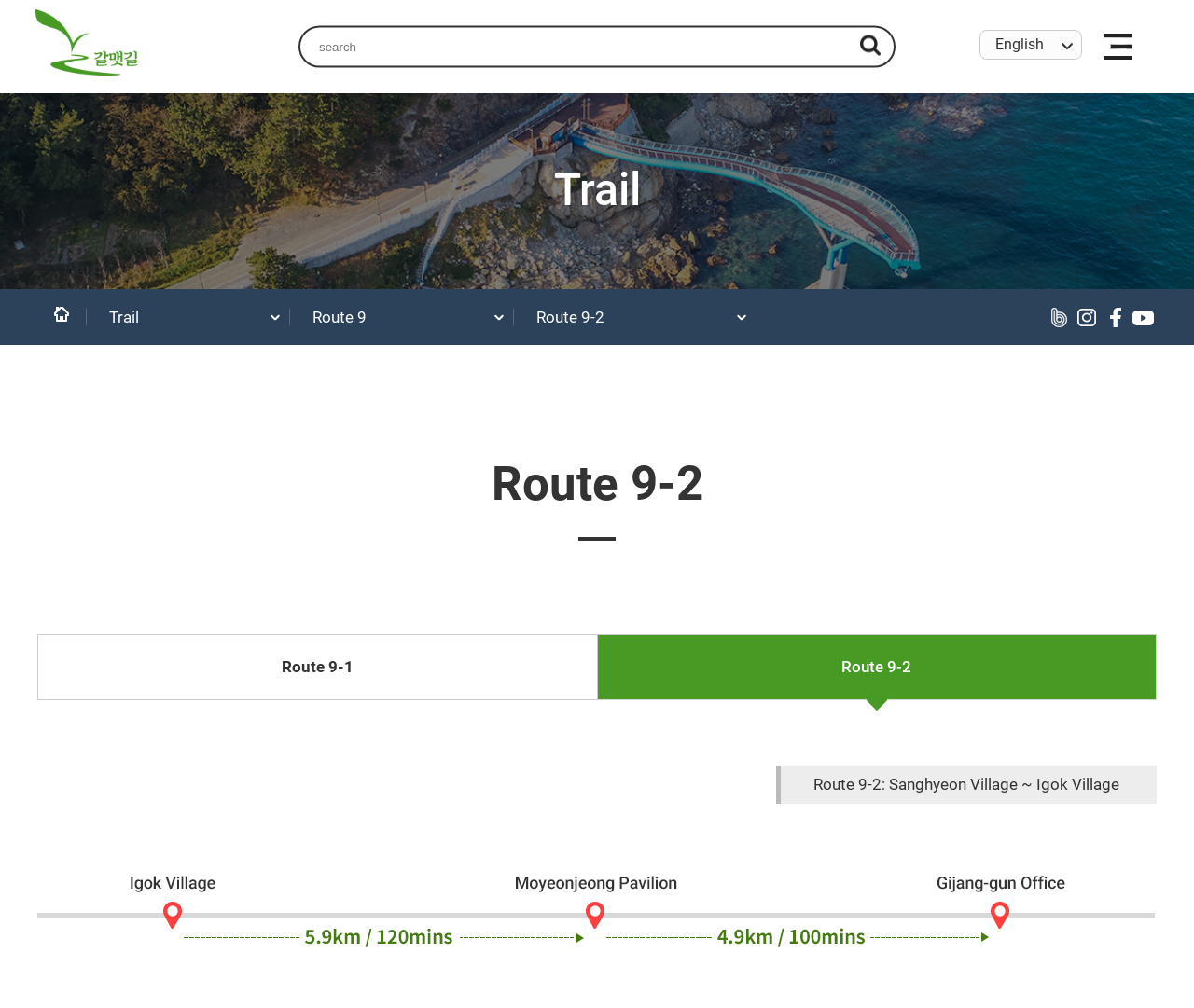Find and provide the bounding box coordinates for the UI element described with: "parent_node: search name="searchText" placeholder="search"".

[0.25, 0.025, 0.75, 0.067]